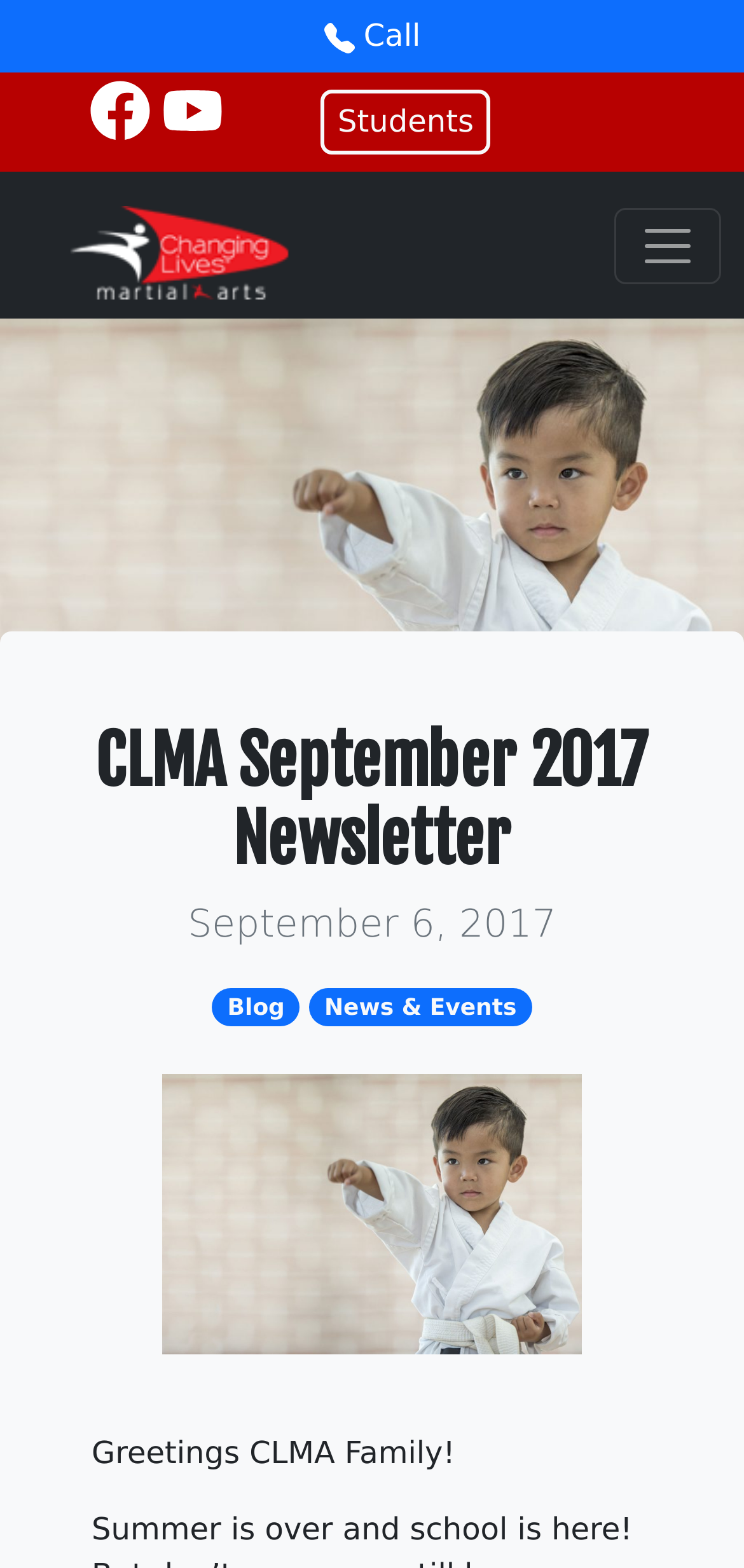Find the main header of the webpage and produce its text content.

CLMA September 2017 Newsletter